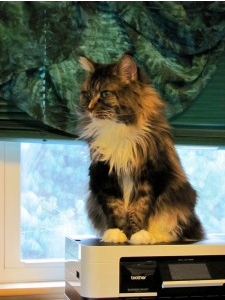What is the color of the curtains in the background?
Provide a detailed and well-explained answer to the question.

The caption describes the background as a window adorned with green curtains, which allows soft light to filter in and illuminate Trooper's striking fur.